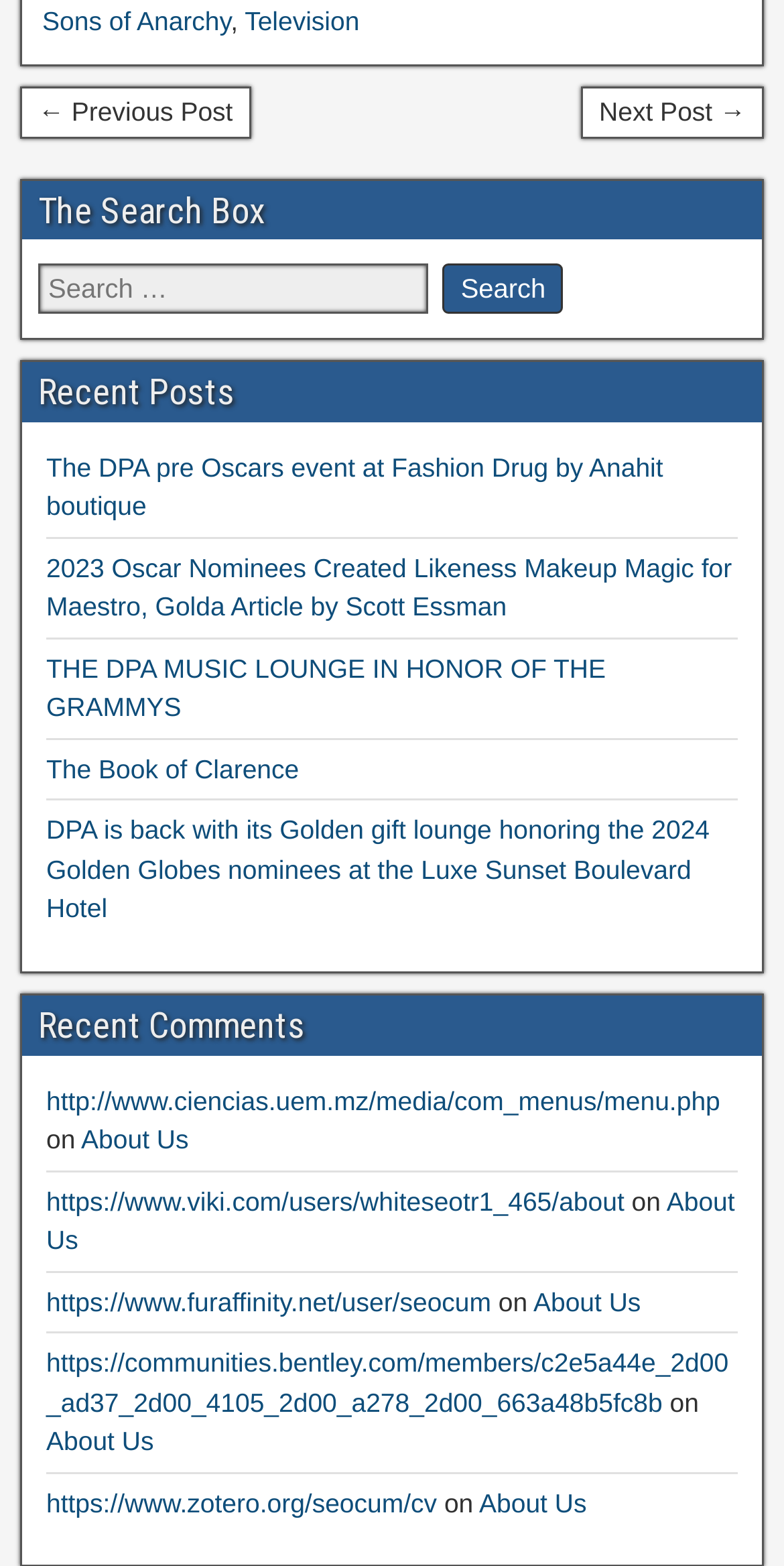Using the webpage screenshot, locate the HTML element that fits the following description and provide its bounding box: "About Us".

[0.103, 0.718, 0.241, 0.737]